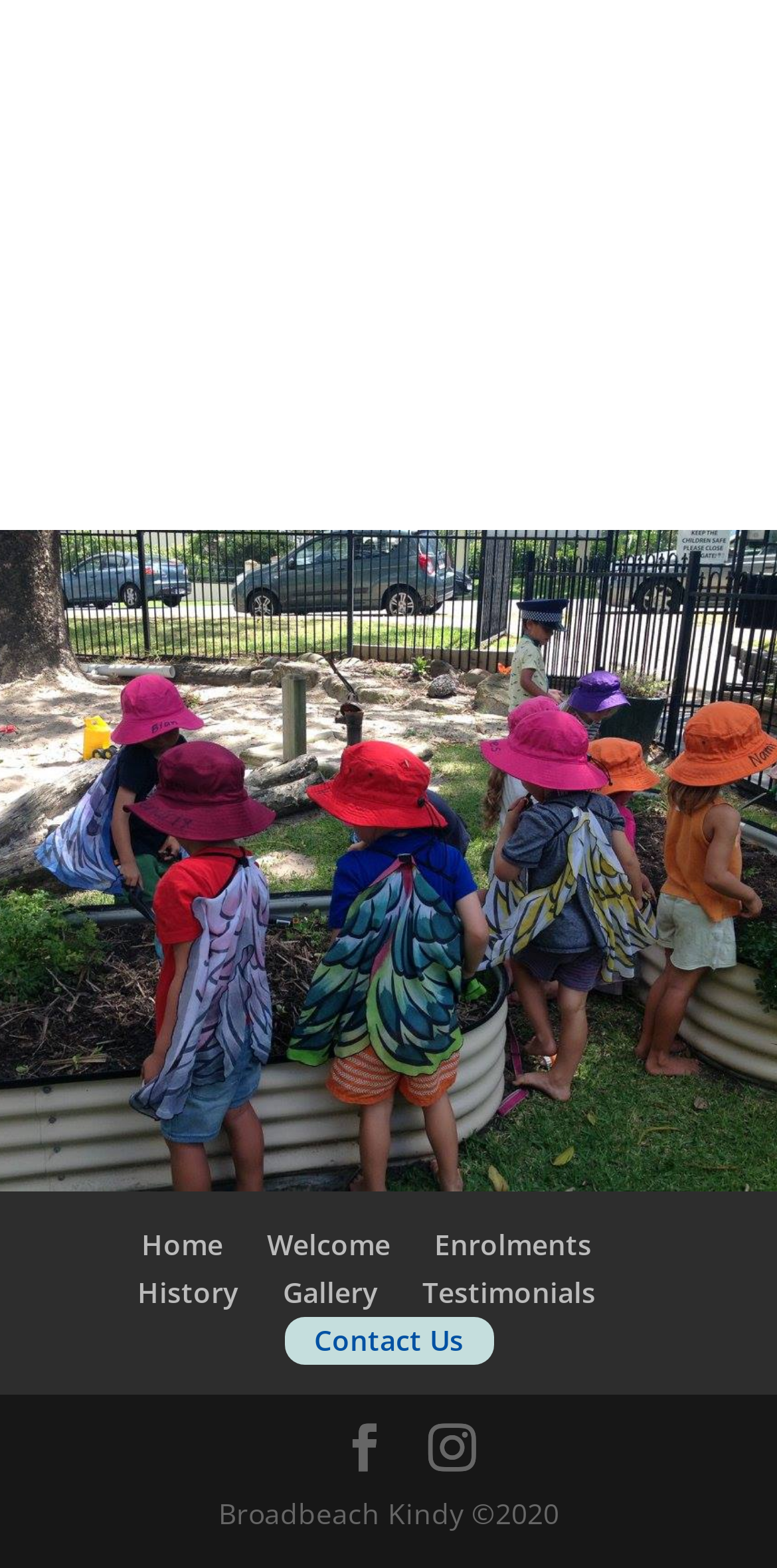Identify the coordinates of the bounding box for the element described below: "Enrolments". Return the coordinates as four float numbers between 0 and 1: [left, top, right, bottom].

[0.559, 0.782, 0.762, 0.806]